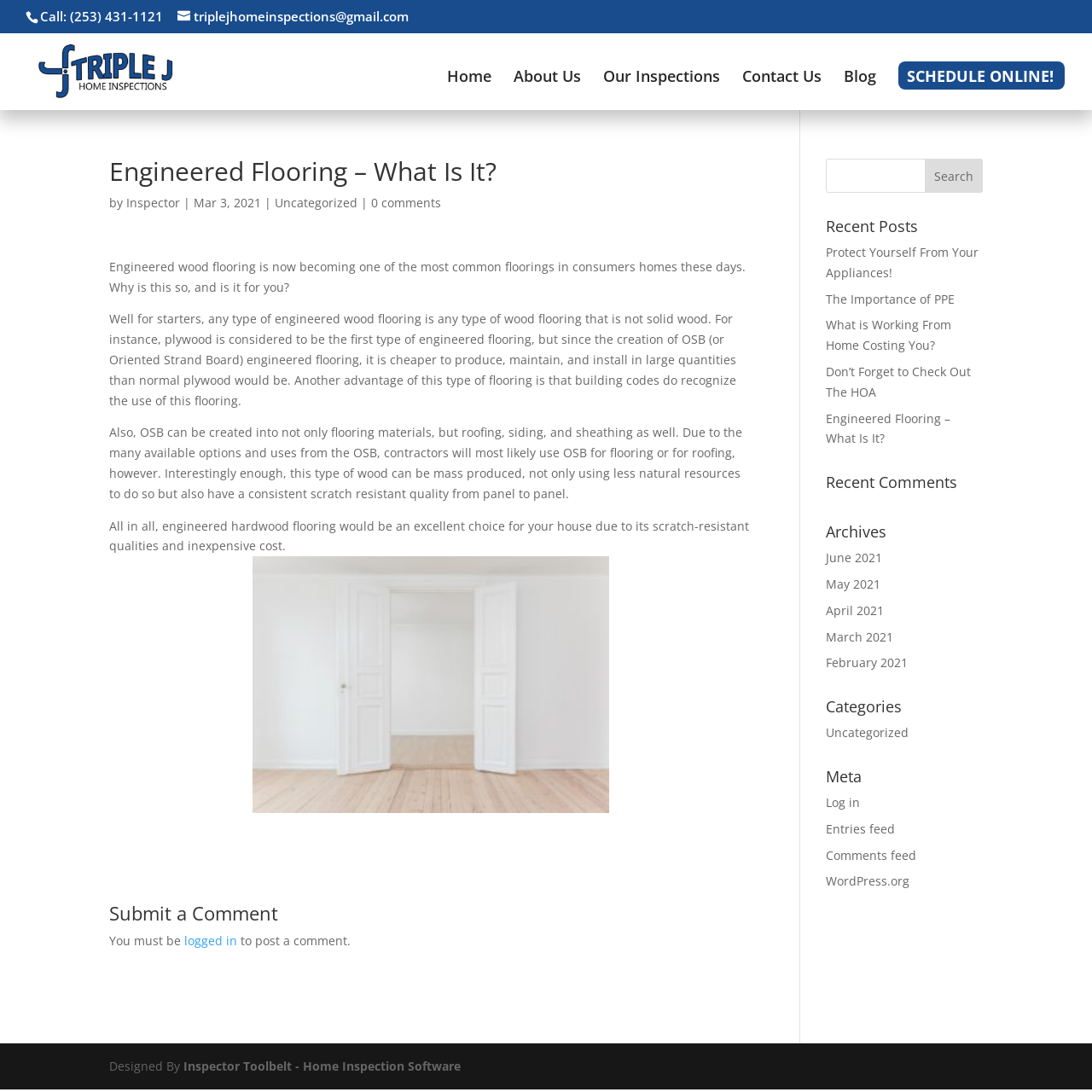What is the topic of the current blog post?
Deliver a detailed and extensive answer to the question.

I found the topic of the current blog post by reading the heading 'Engineered Flooring – What Is It?' which is a prominent element on the webpage. The content of the blog post also discusses engineered wood flooring, confirming that it is the topic of the post.